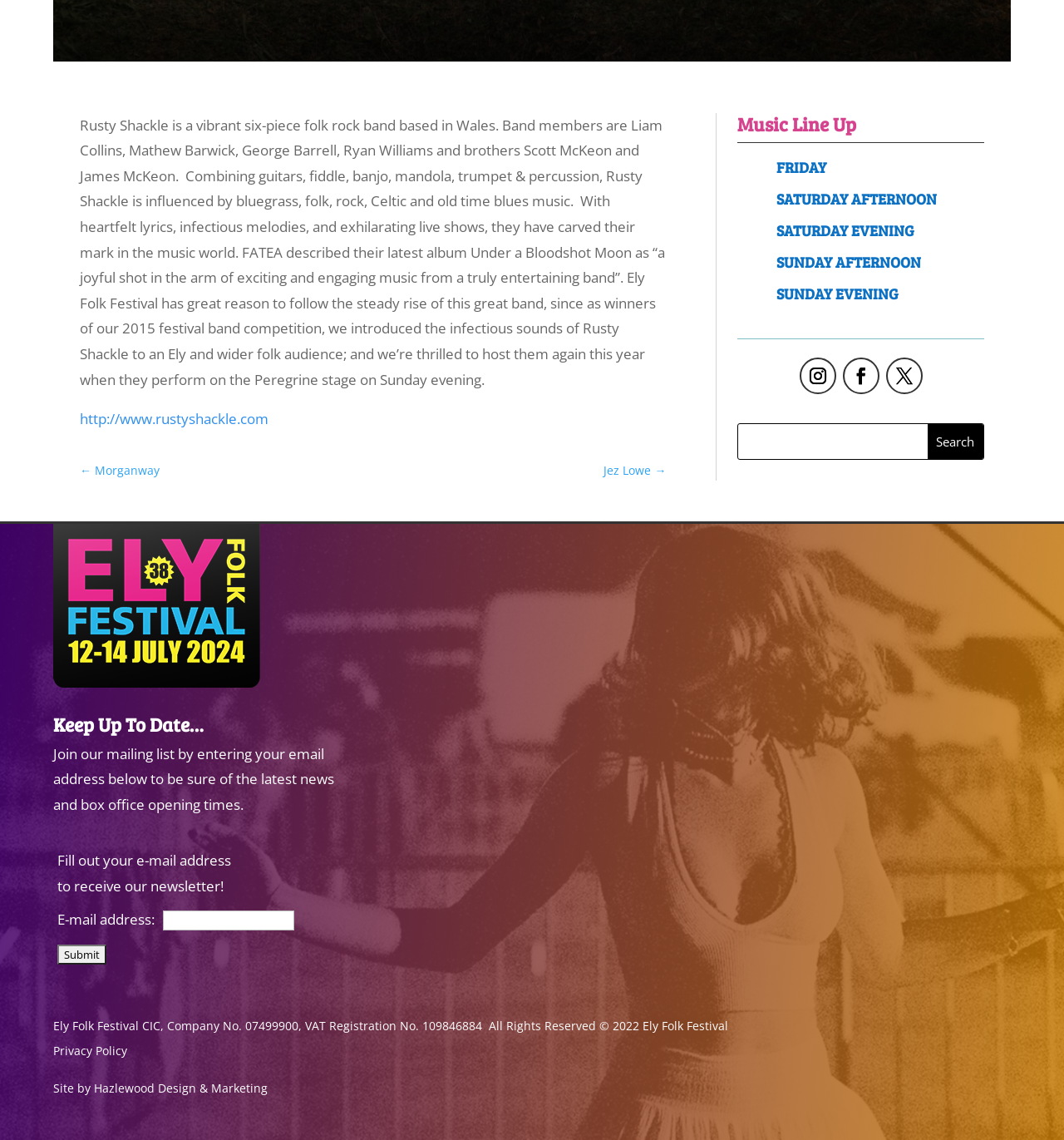Look at the image and answer the question in detail:
What is the purpose of the form with the label 'E-mail address:'?

The answer can be found by examining the StaticText element with the OCR text 'Join our mailing list by entering your email address below to be sure of the latest news and box office opening times.' This text explains the purpose of the form, which is to allow users to join the mailing list.